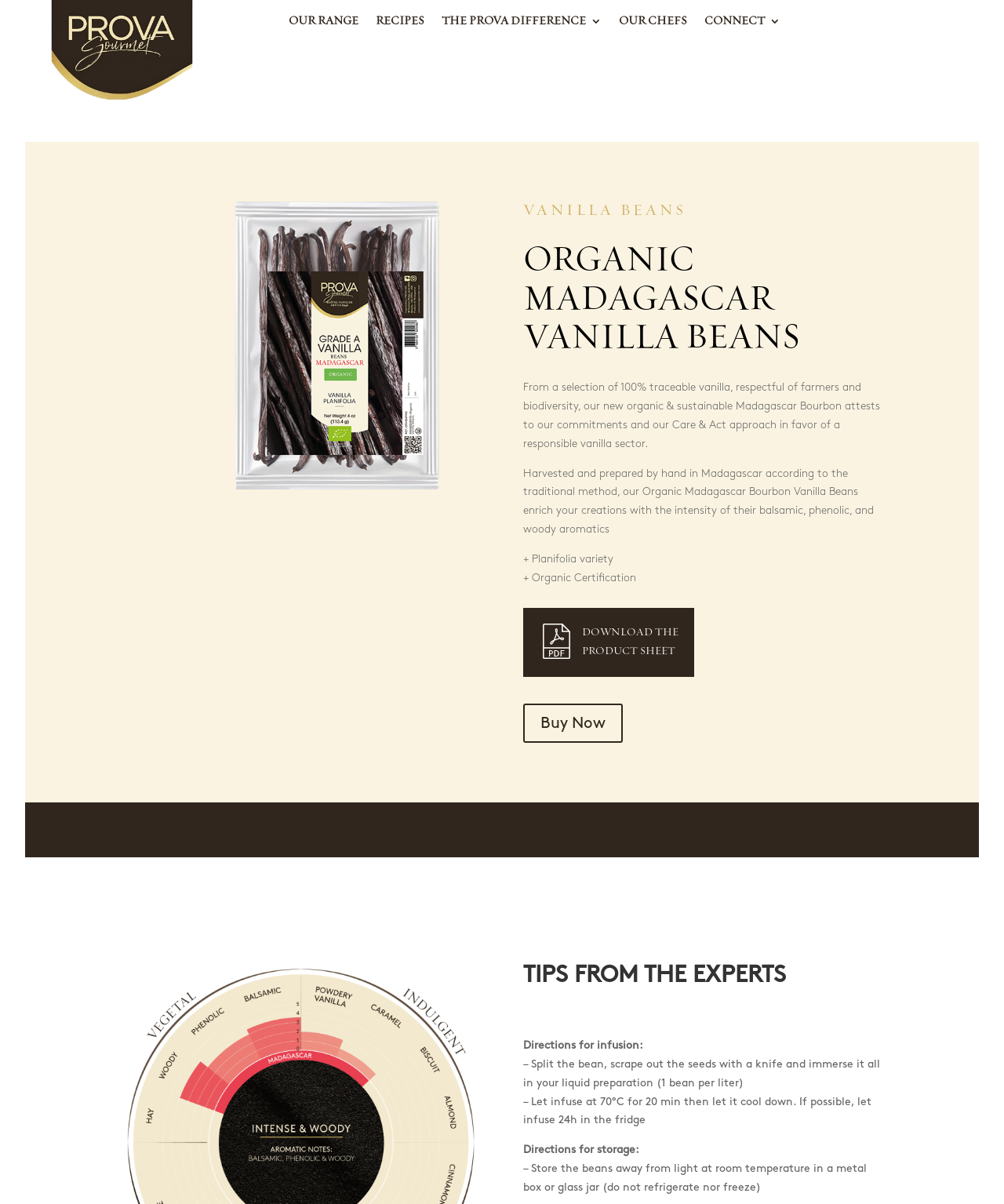Provide an in-depth caption for the elements present on the webpage.

The webpage is about Organic Madagascar Vanilla Beans from Prova Gourmet. At the top, there is a logo with a link and an image. Below the logo, there are five navigation links: "OUR RANGE", "RECIPES", "THE PROVA DIFFERENCE 3", "OUR CHEFS", and "CONNECT 3". 

To the right of the navigation links, there is a large image. Below the image, there are several paragraphs of text describing the product. The text explains that the vanilla beans are organic, sustainable, and sourced from Madagascar. It also describes the harvesting and preparation process, and highlights the unique characteristics of the beans.

On the right side of the text, there is a smaller image. Below the image, there is a call-to-action button "Buy Now 5". 

Further down the page, there is a section titled "TIPS FROM THE EXPERTS". This section provides directions for infusing and storing the vanilla beans. The directions are presented in a step-by-step format, with clear instructions and specific temperatures and times.